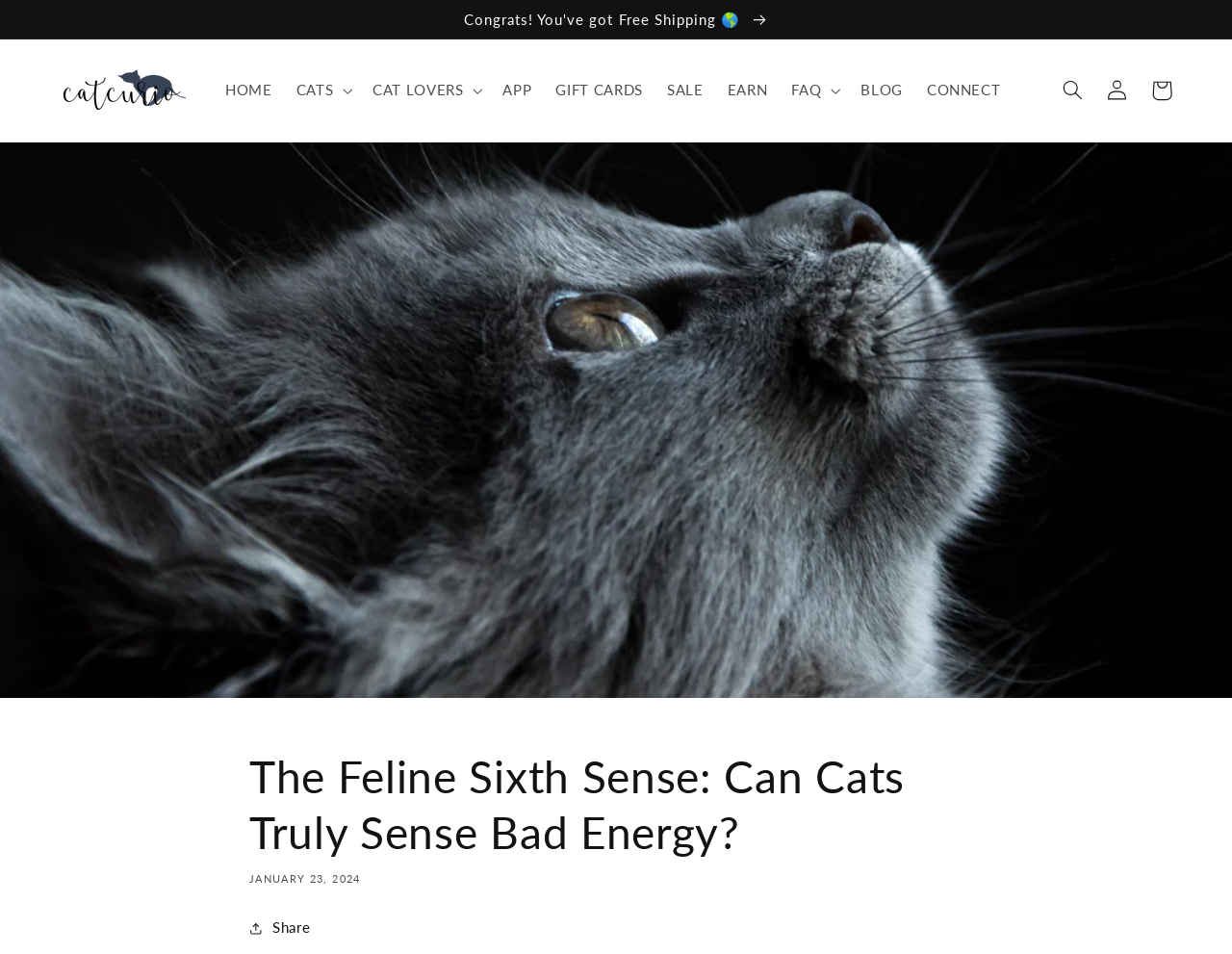Predict the bounding box for the UI component with the following description: "parent_node: HOME".

[0.043, 0.063, 0.157, 0.127]